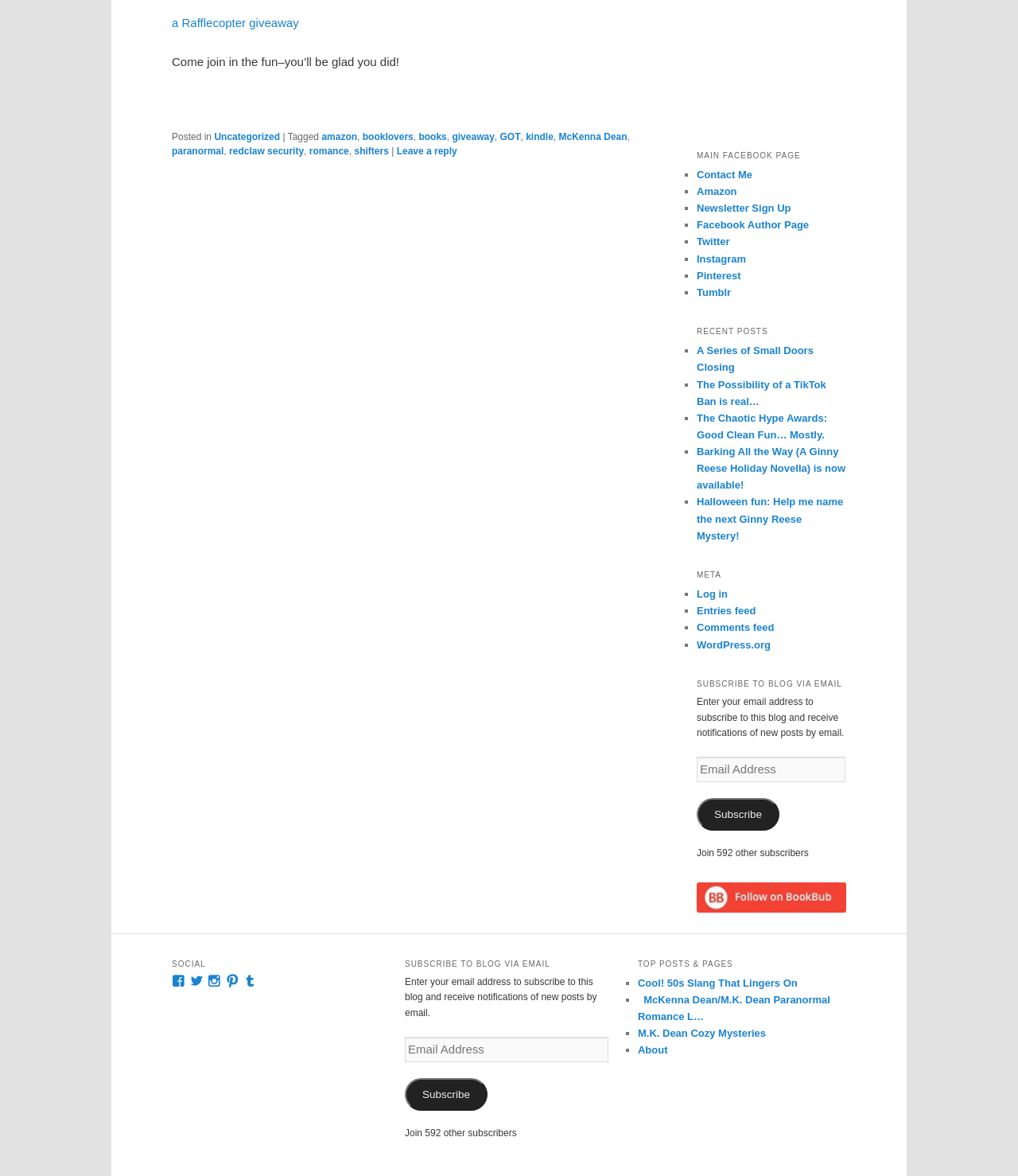Based on the element description Contact Me, identify the bounding box coordinates for the UI element. The coordinates should be in the format (top-left x, top-left y, bottom-right x, bottom-right y) and within the 0 to 1 range.

[0.684, 0.143, 0.739, 0.154]